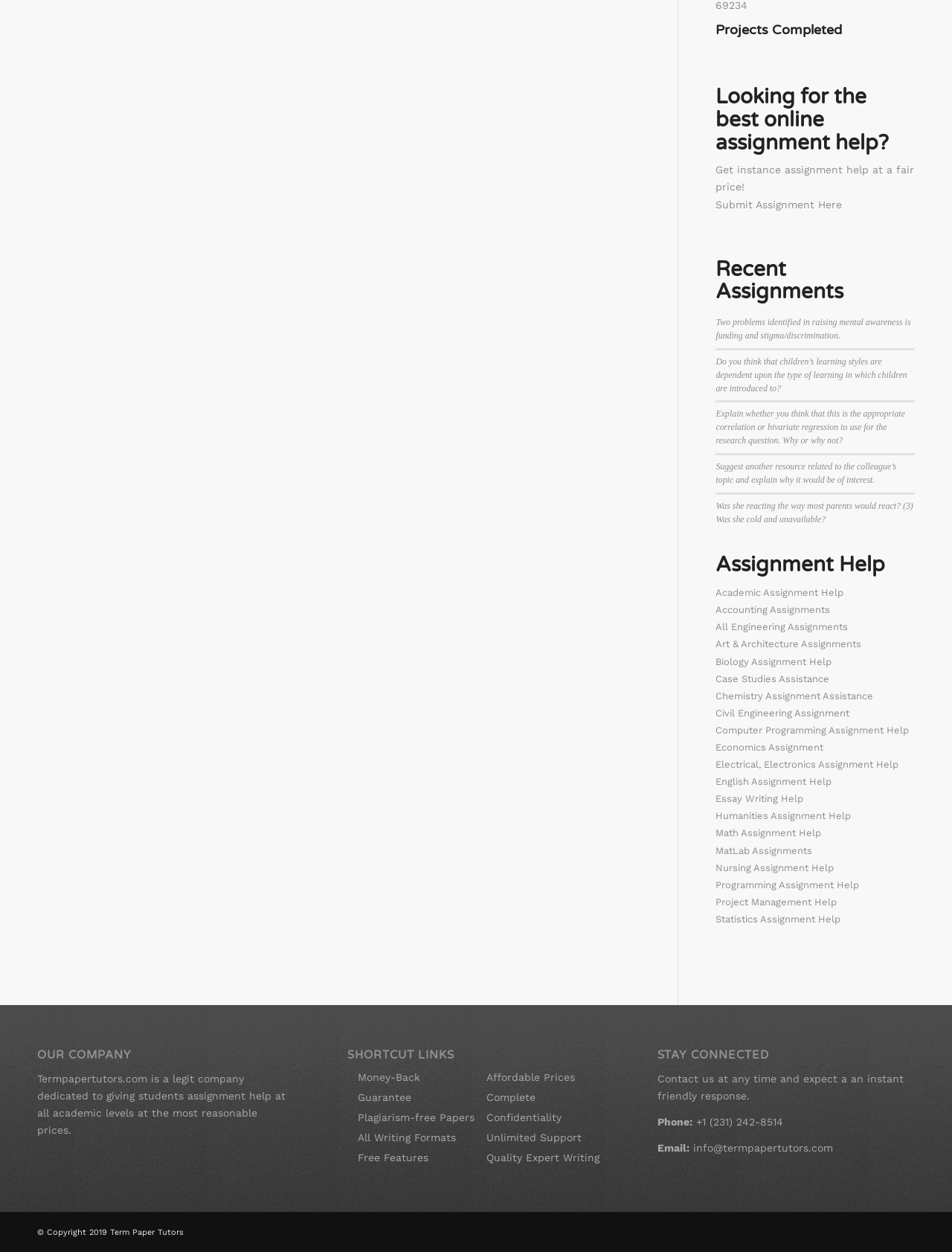Provide your answer to the question using just one word or phrase: What types of assignments are offered?

Various academic assignments